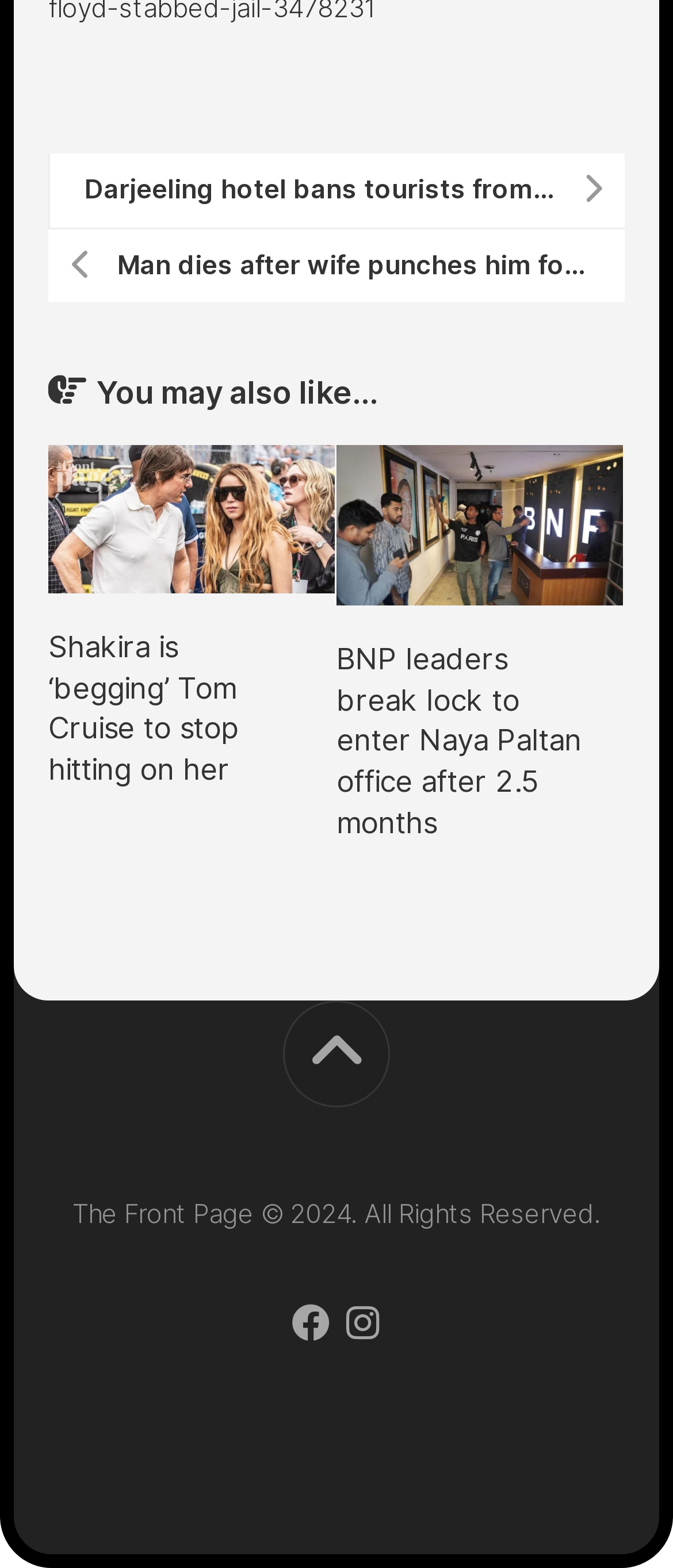Respond to the question below with a concise word or phrase:
What is the purpose of the section with the heading 'You may also like…'?

To suggest related articles